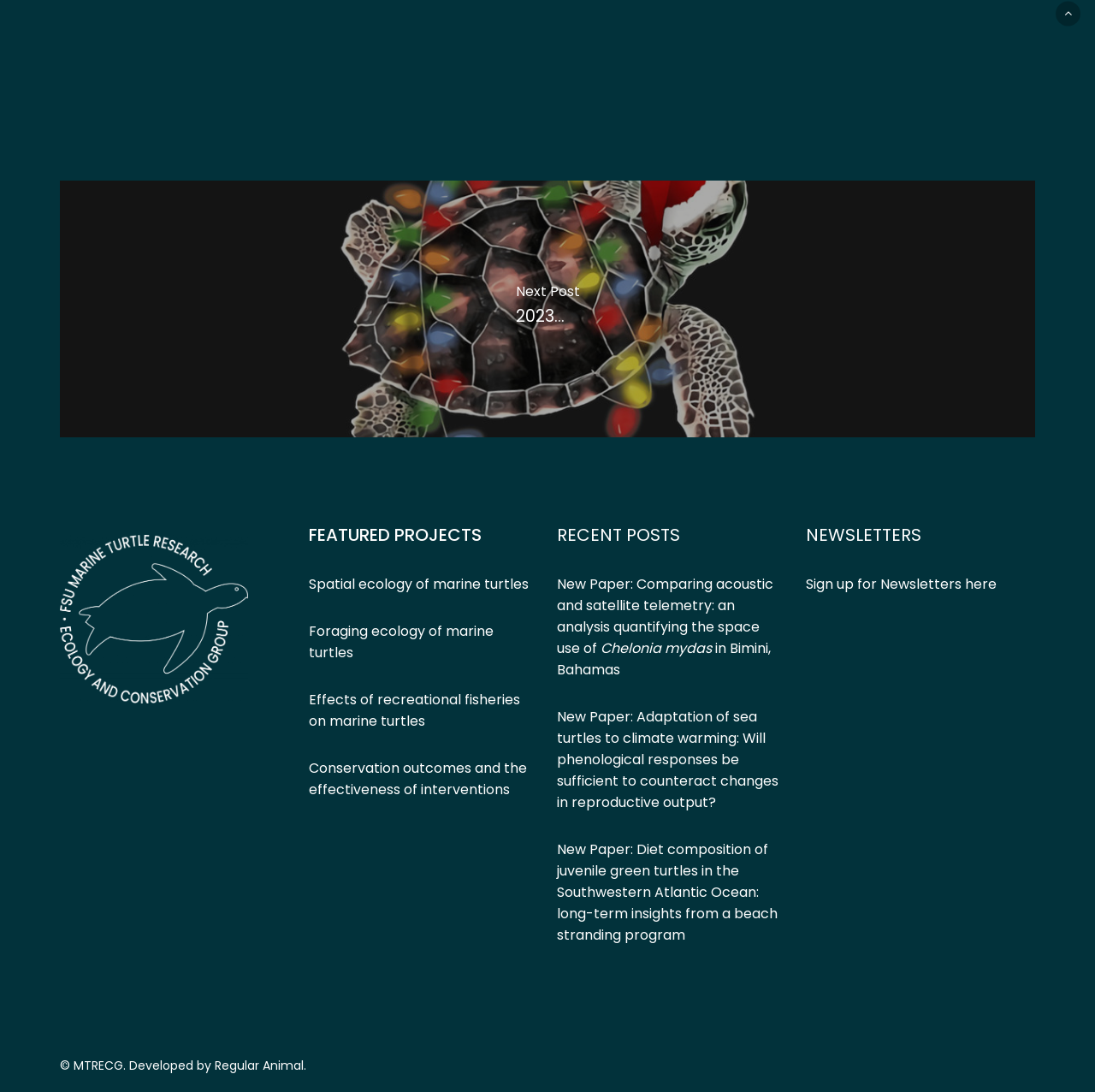Analyze the image and answer the question with as much detail as possible: 
How many sections are there on the webpage?

I identified four main sections on the webpage: 'FEATURED PROJECTS', 'RECENT POSTS', 'NEWSLETTERS', and the bottom section with the copyright information. There are 4 sections in total.